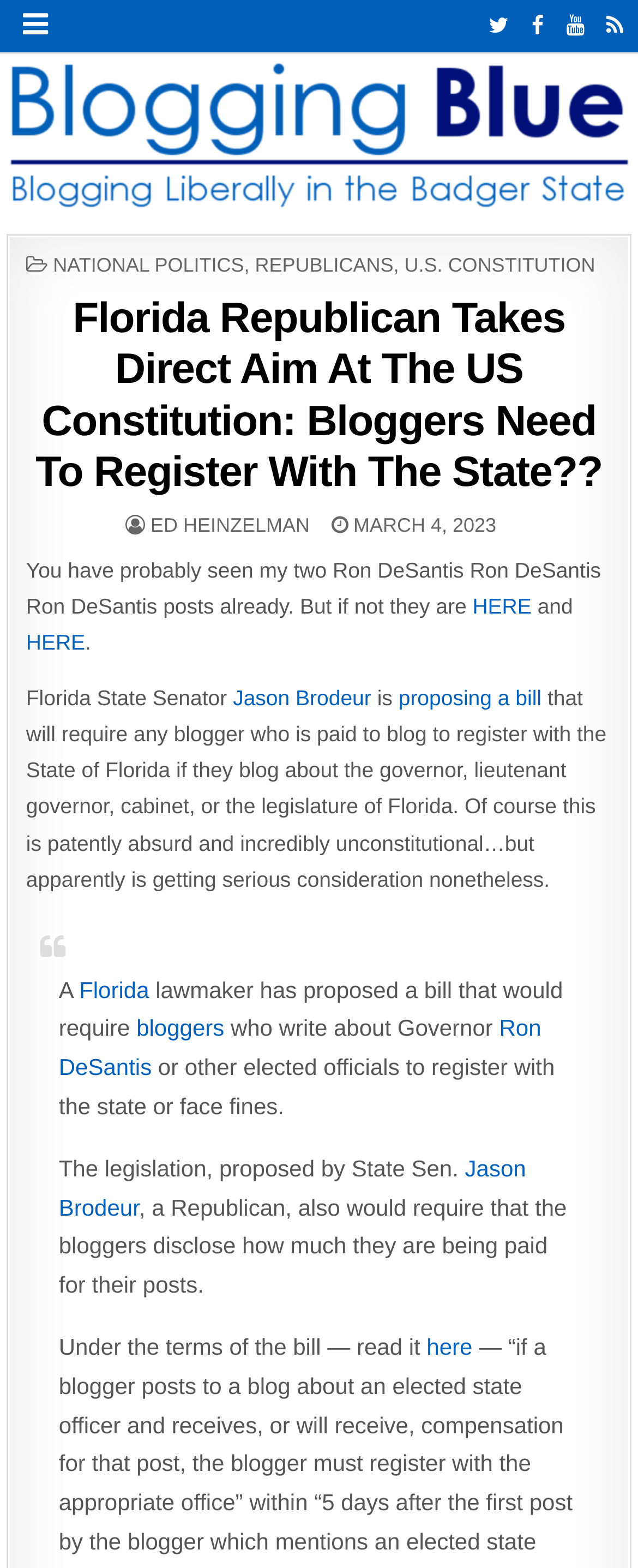What information would bloggers need to disclose under the proposed bill?
Based on the screenshot, respond with a single word or phrase.

How much they are being paid for their posts